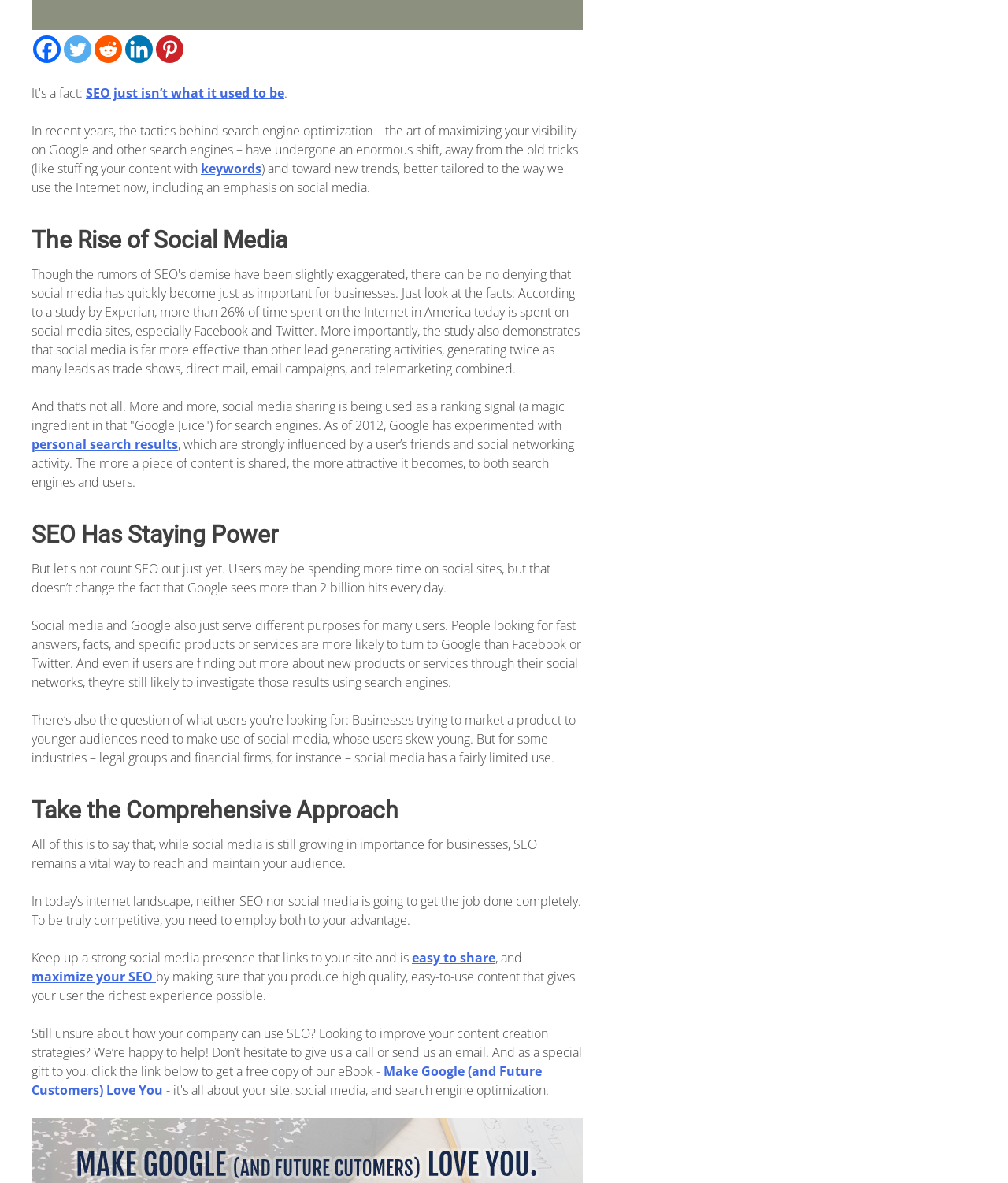From the webpage screenshot, predict the bounding box of the UI element that matches this description: "Wix.com".

None